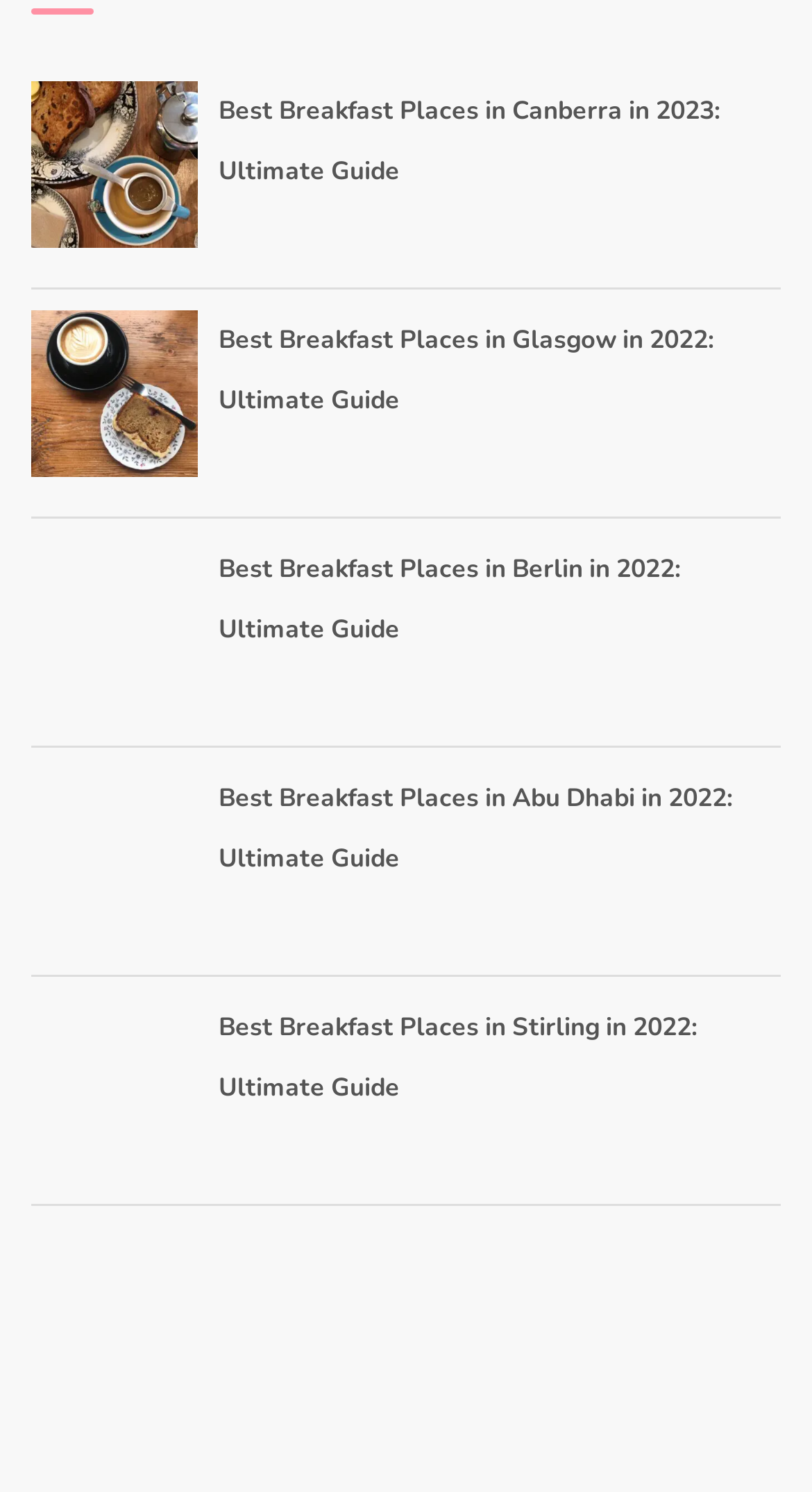Extract the bounding box coordinates of the UI element described by: "10am Monday 30 May 2022". The coordinates should include four float numbers ranging from 0 to 1, e.g., [left, top, right, bottom].

None